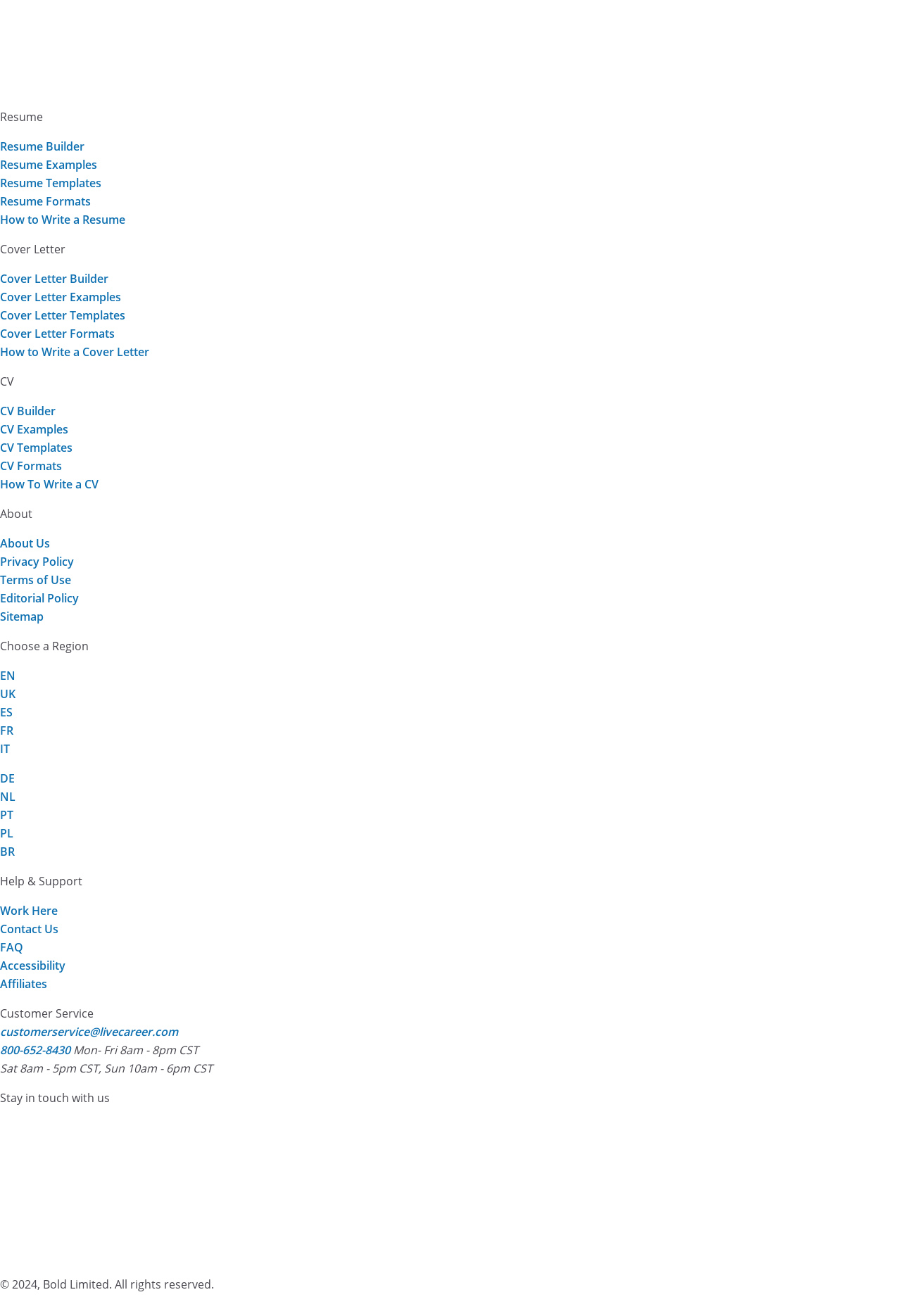Give a one-word or one-phrase response to the question: 
What are the different language options available on this website?

EN, UK, ES, FR, IT, DE, NL, PT, PL, BR